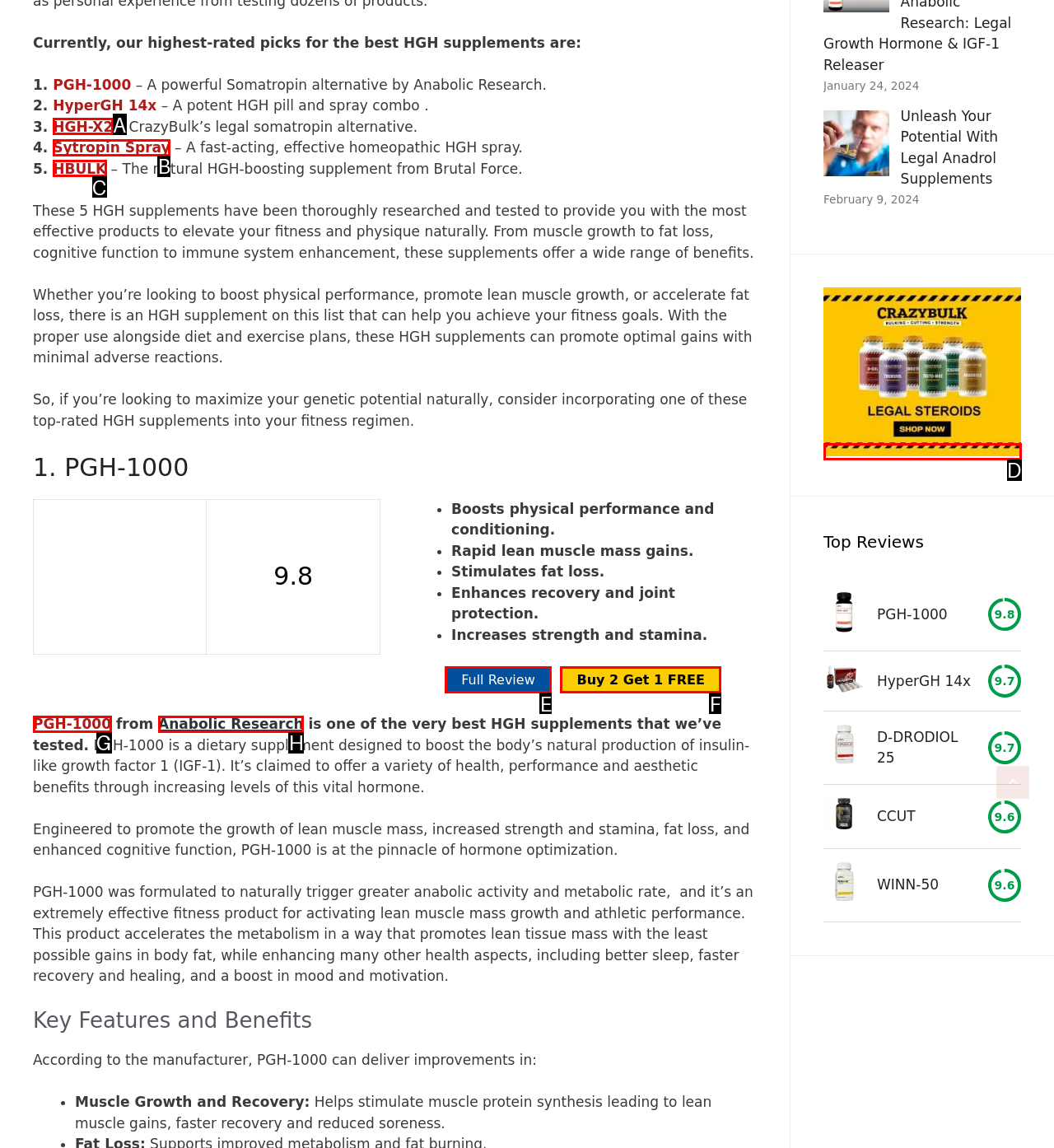From the given choices, determine which HTML element aligns with the description: video info Respond with the letter of the appropriate option.

None